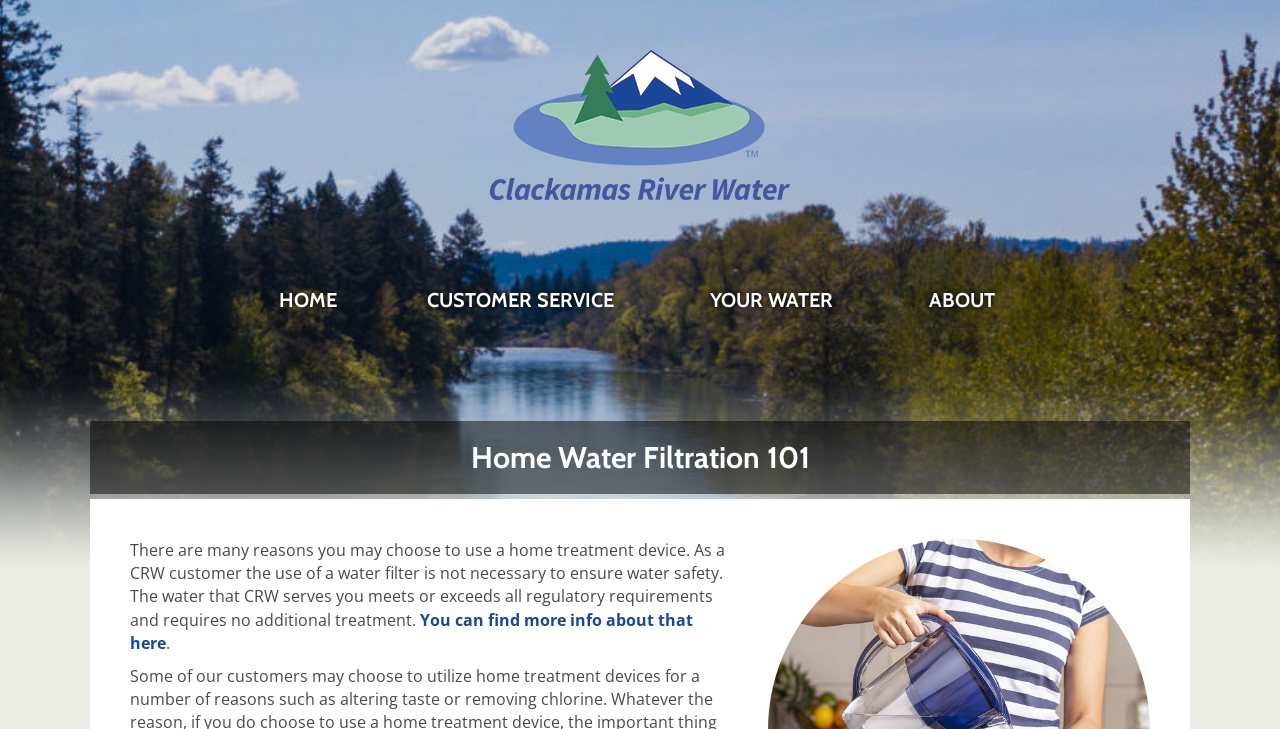From the screenshot, find the bounding box of the UI element matching this description: "About". Supply the bounding box coordinates in the form [left, top, right, bottom], each a float between 0 and 1.

[0.691, 0.384, 0.817, 0.439]